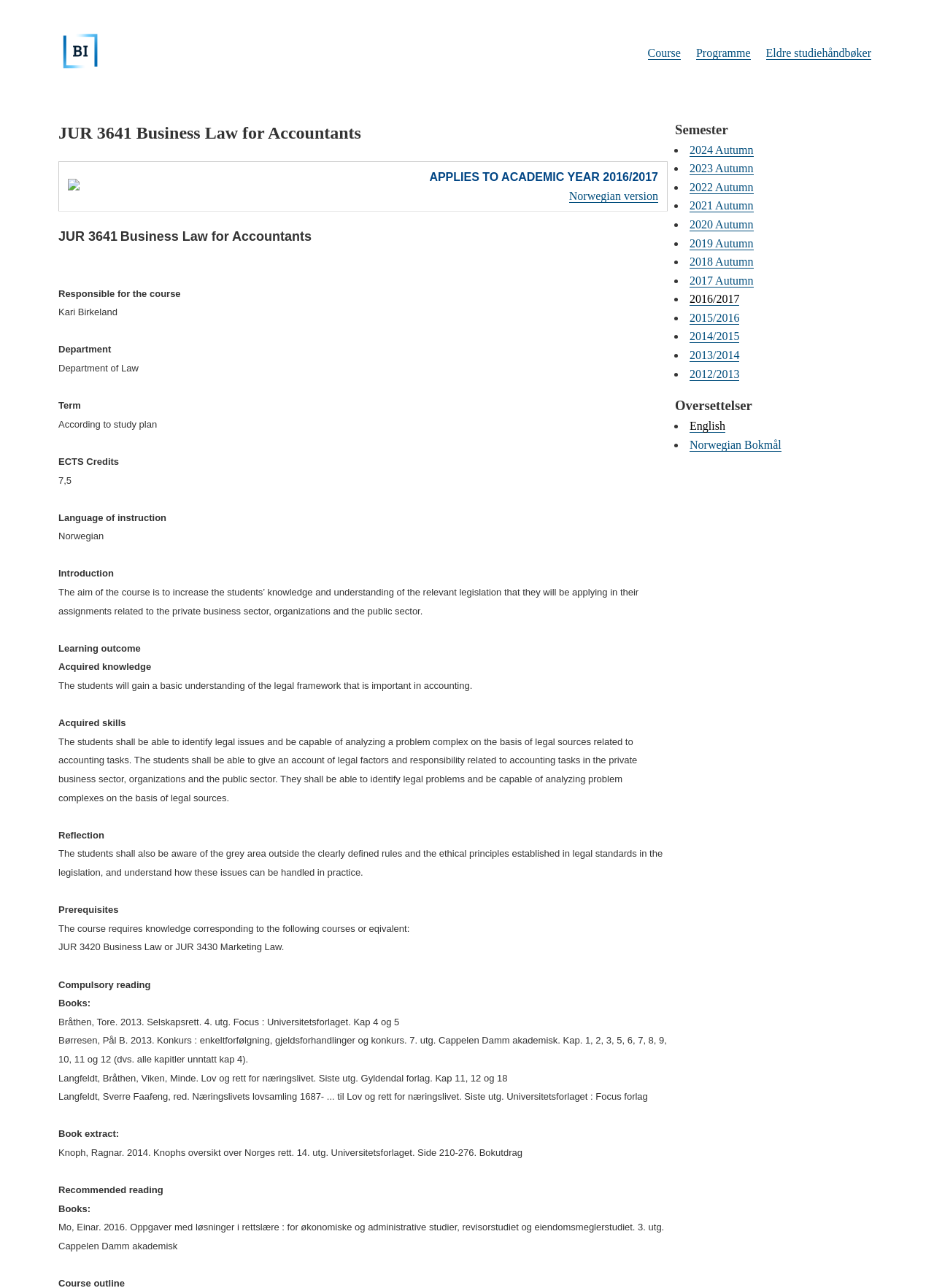Provide the bounding box coordinates of the HTML element this sentence describes: "Eldre studiehåndbøker". The bounding box coordinates consist of four float numbers between 0 and 1, i.e., [left, top, right, bottom].

[0.82, 0.036, 0.933, 0.046]